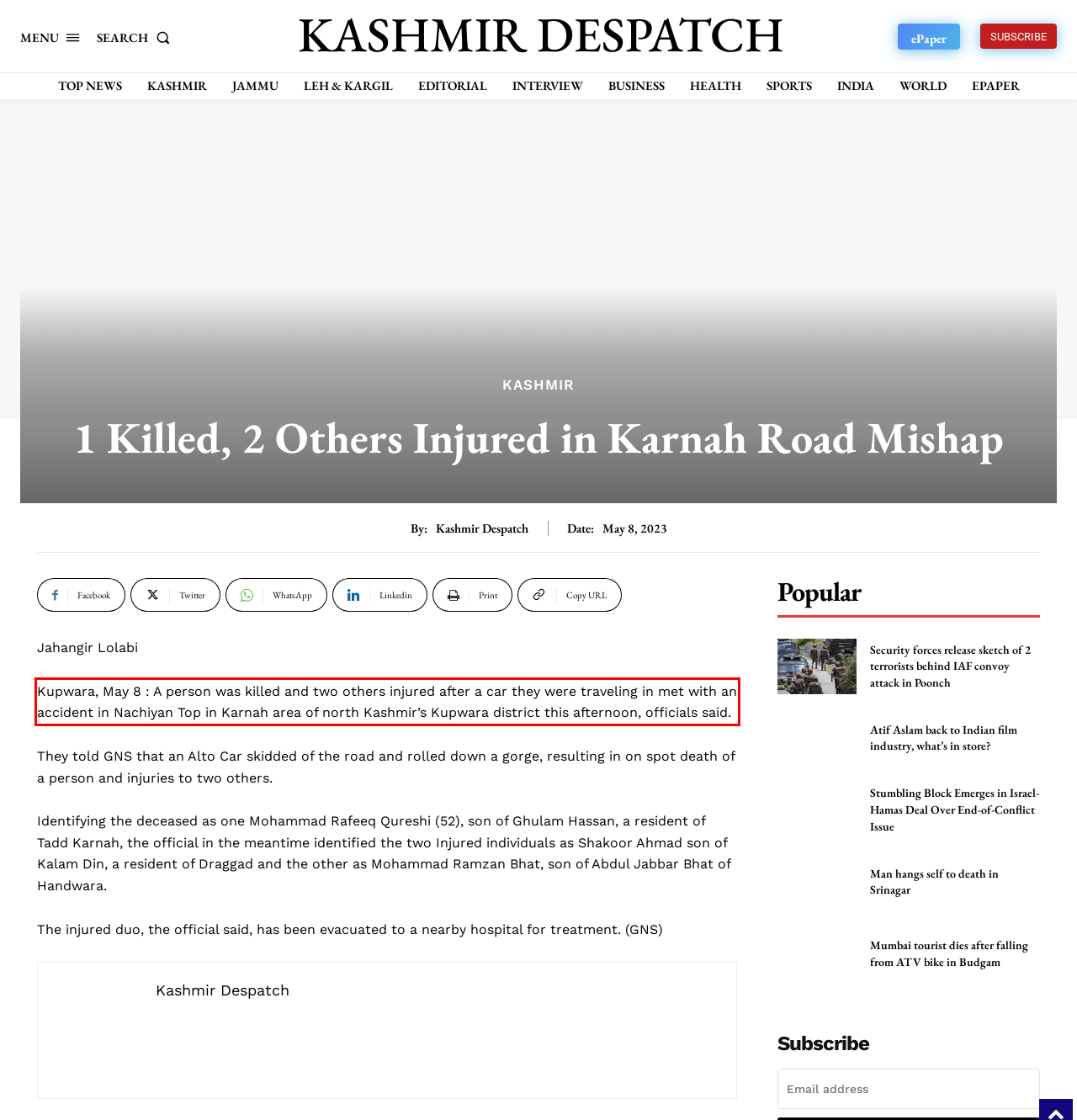Identify the text within the red bounding box on the webpage screenshot and generate the extracted text content.

Kupwara, May 8 : A person was killed and two others injured after a car they were traveling in met with an accident in Nachiyan Top in Karnah area of north Kashmir’s Kupwara district this afternoon, officials said.